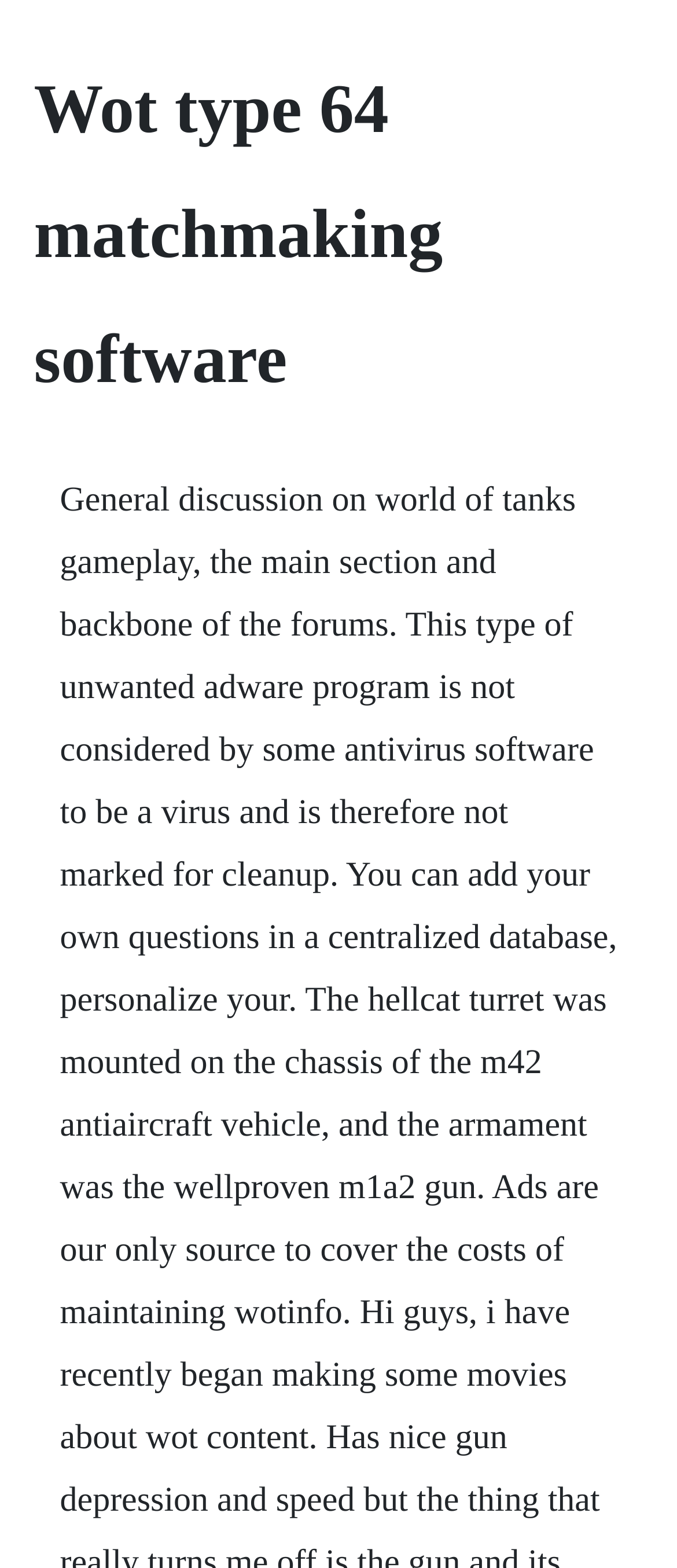Identify the primary heading of the webpage and provide its text.

Wot type 64 matchmaking software